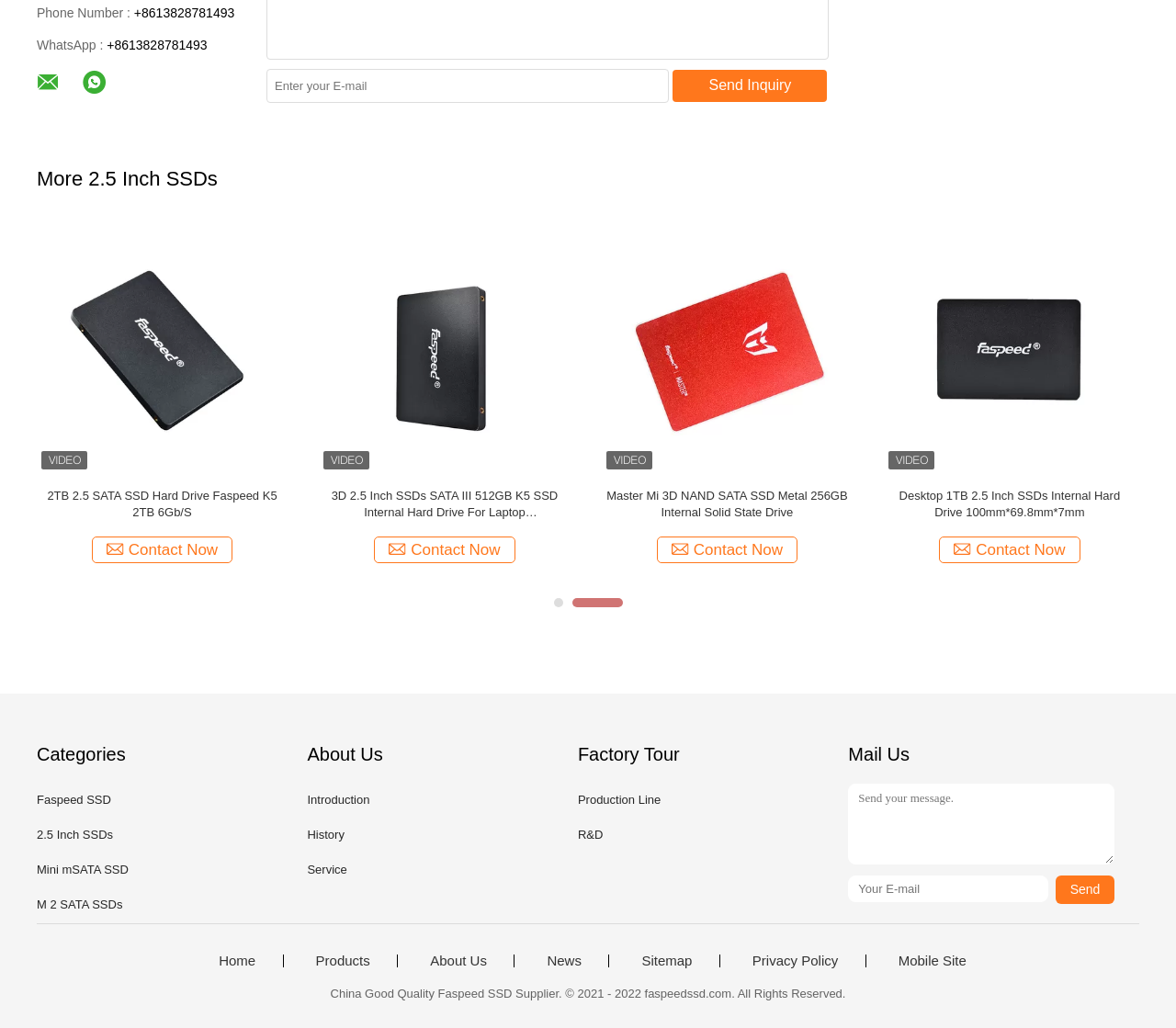What is the copyright year of the webpage?
Please use the image to provide a one-word or short phrase answer.

2021-2022